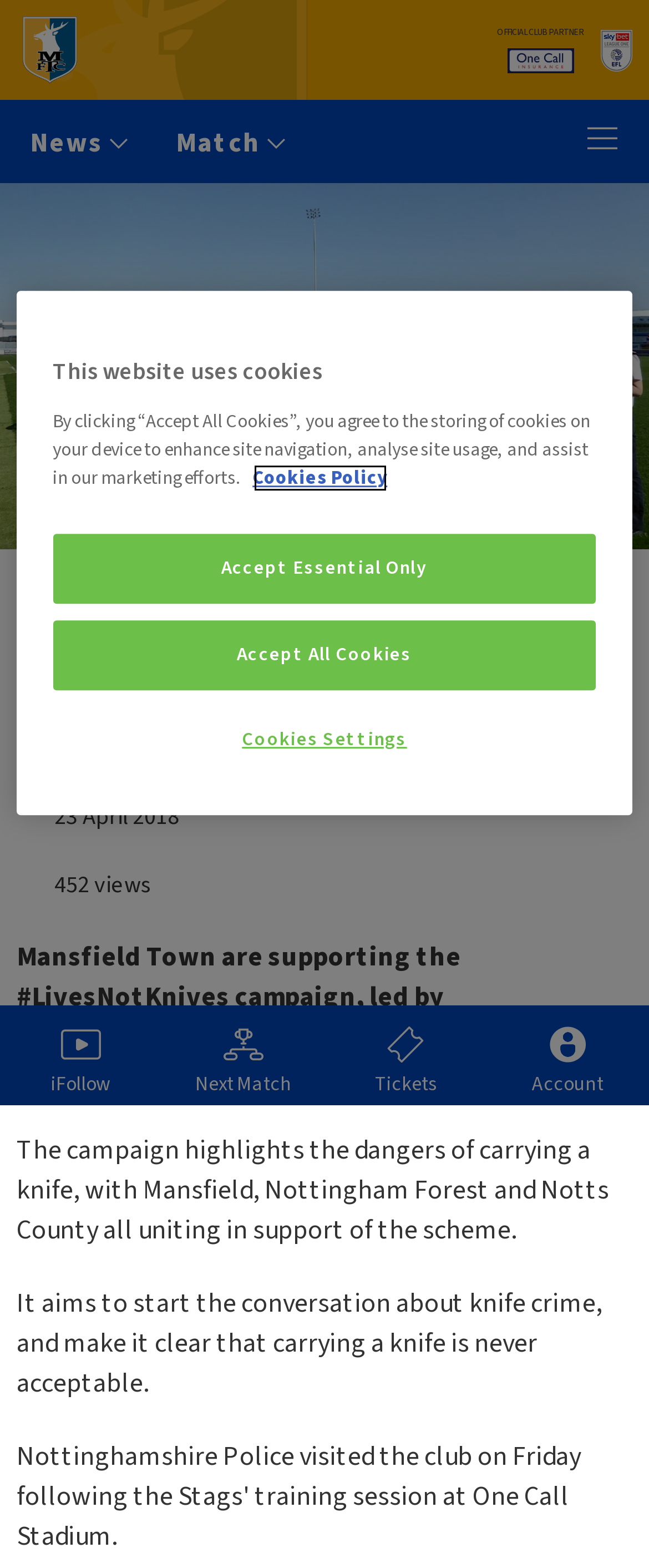Use the details in the image to answer the question thoroughly: 
What is the name of the campaign supported by Mansfield Town?

The webpage mentions that Mansfield Town are supporting the #LivesNotKnives campaign, led by Nottinghamshire Police, in an aim to tackle knife crime.